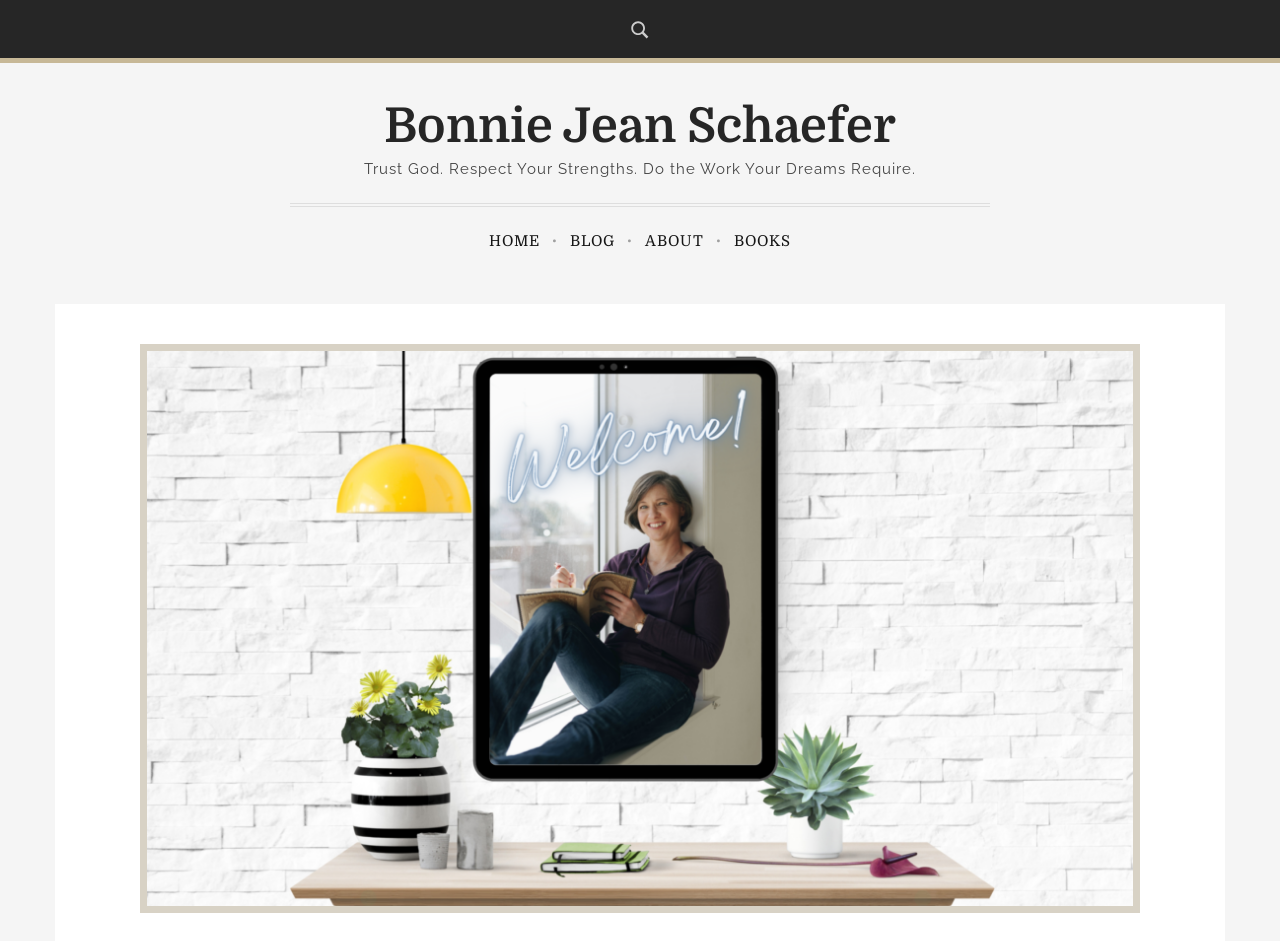Identify the bounding box for the given UI element using the description provided. Coordinates should be in the format (top-left x, top-left y, bottom-right x, bottom-right y) and must be between 0 and 1. Here is the description: Bonnie Jean Schaefer

[0.3, 0.105, 0.7, 0.164]